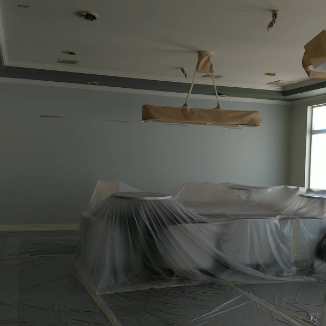Detail every visible element in the image extensively.

The image depicts an interior space undergoing preparation for painting or renovation. In the foreground, several pieces of furniture are covered with protective plastic sheeting, indicating that precautions are being taken to shield them from dust and paint splatter. The room features a chandelier or modern light fixture suspended from the ceiling, which is also partially wrapped with protective material. The walls are painted with a muted shade, possibly a soft gray, while the floor is covered with a clear plastic sheet, hinting at a meticulous approach to keep the area clean during the process. Natural light from a large window illuminates the space, creating a bright yet quiet atmosphere, suggesting a space that is being carefully rejuvenated.